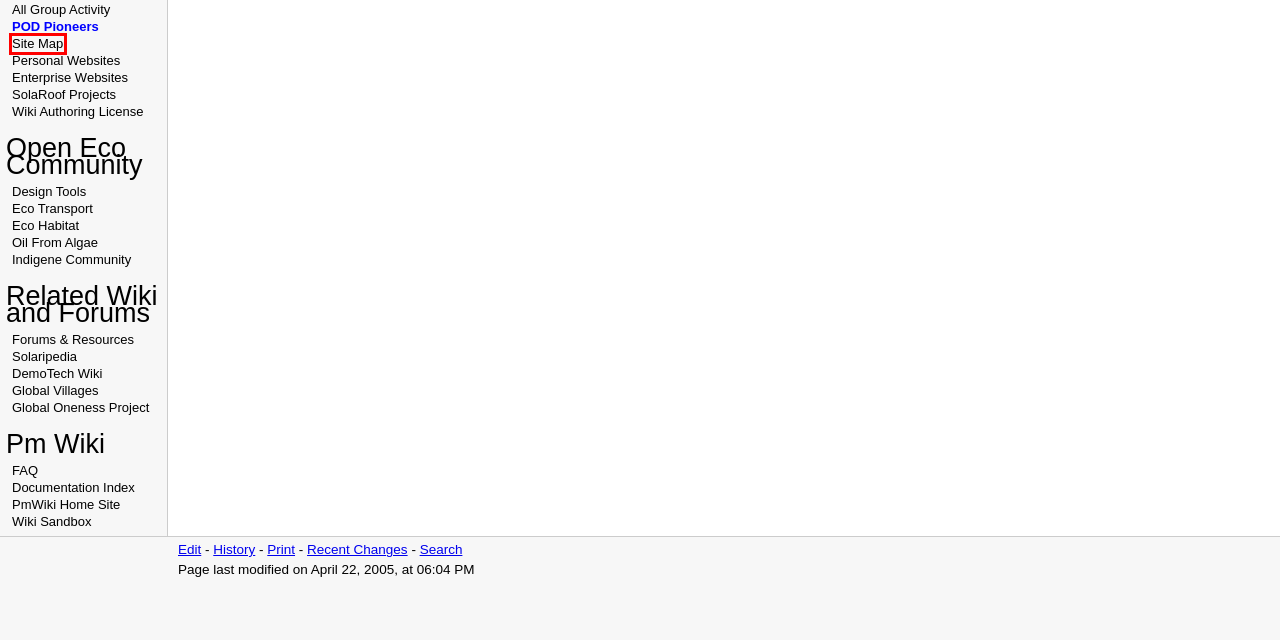A screenshot of a webpage is given, marked with a red bounding box around a UI element. Please select the most appropriate webpage description that fits the new page after clicking the highlighted element. Here are the candidates:
A. SolaRoof Open Eco Wiki | DesignIn3D / Welcome
B. SolaRoof Open Eco Wiki | EcoTransport / Eco Transport
C. SolaRoof Open Eco Wiki | EcoHabitat / Eco Habitat
D. Homepage | Global Oneness Project
E. PmWiki | PmWiki / PmWiki
F. SolaRoof Open Eco Wiki | SolaRoof / Creative Commons Public License
G. PmWiki | Main / WikiSandbox
H. SolaRoof Open Eco Wiki | SolaRoof / Page List

H